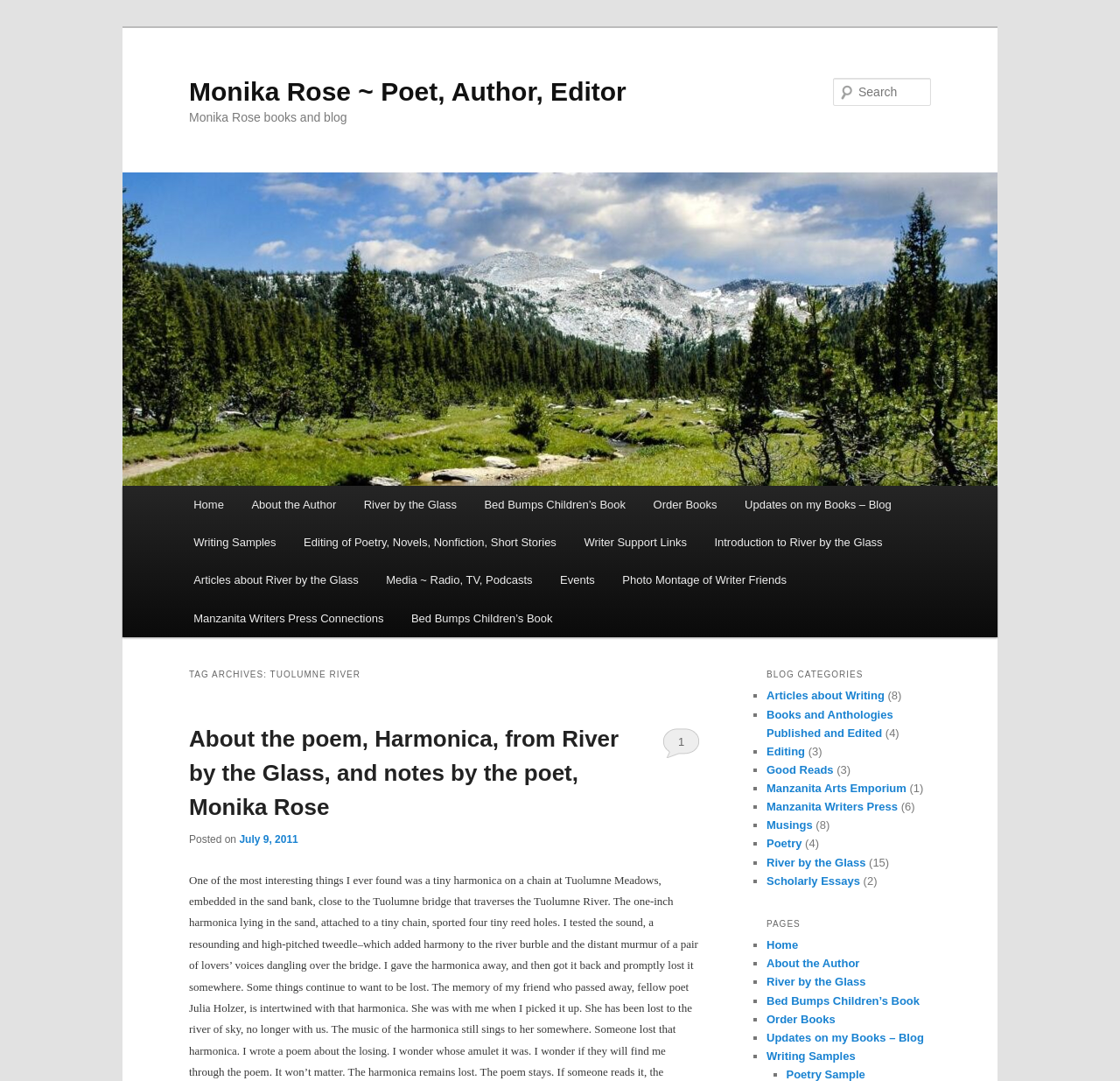Please identify the bounding box coordinates of the element that needs to be clicked to perform the following instruction: "Order a book".

[0.571, 0.449, 0.653, 0.484]